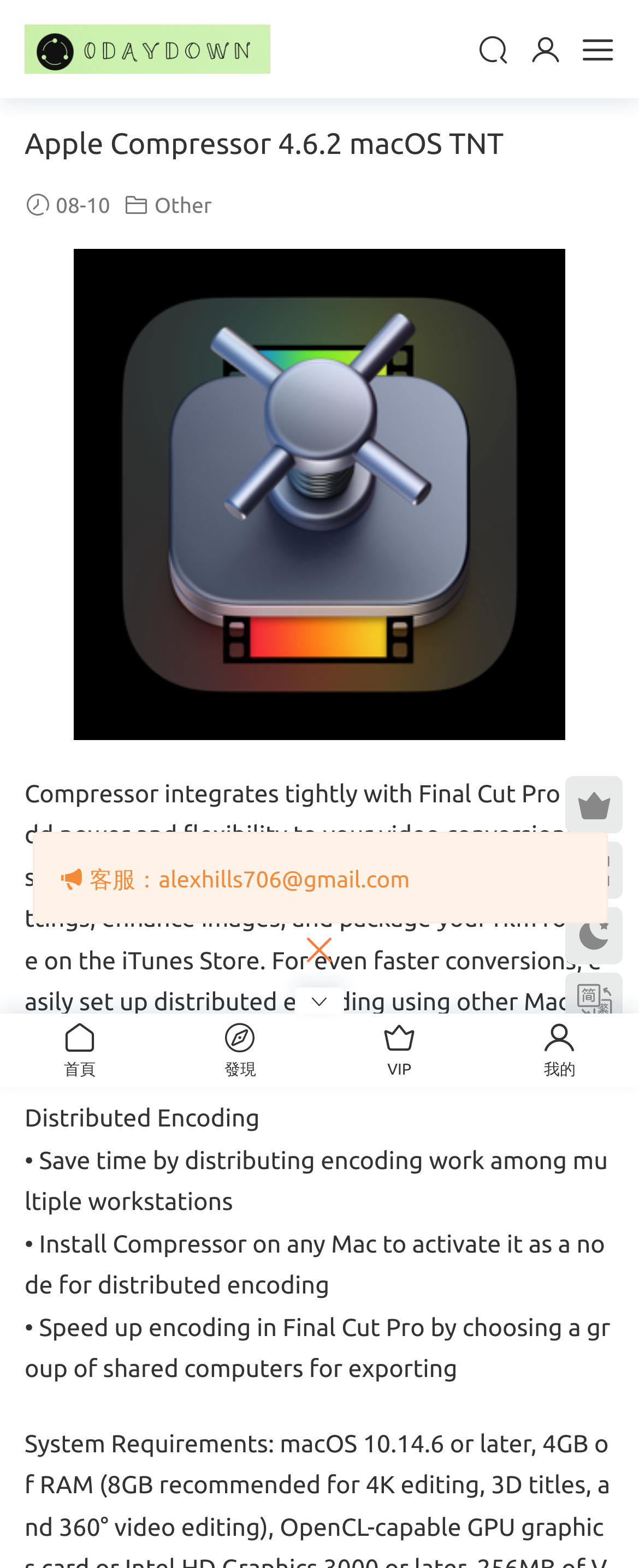Please reply with a single word or brief phrase to the question: 
What is the software being described?

Compressor